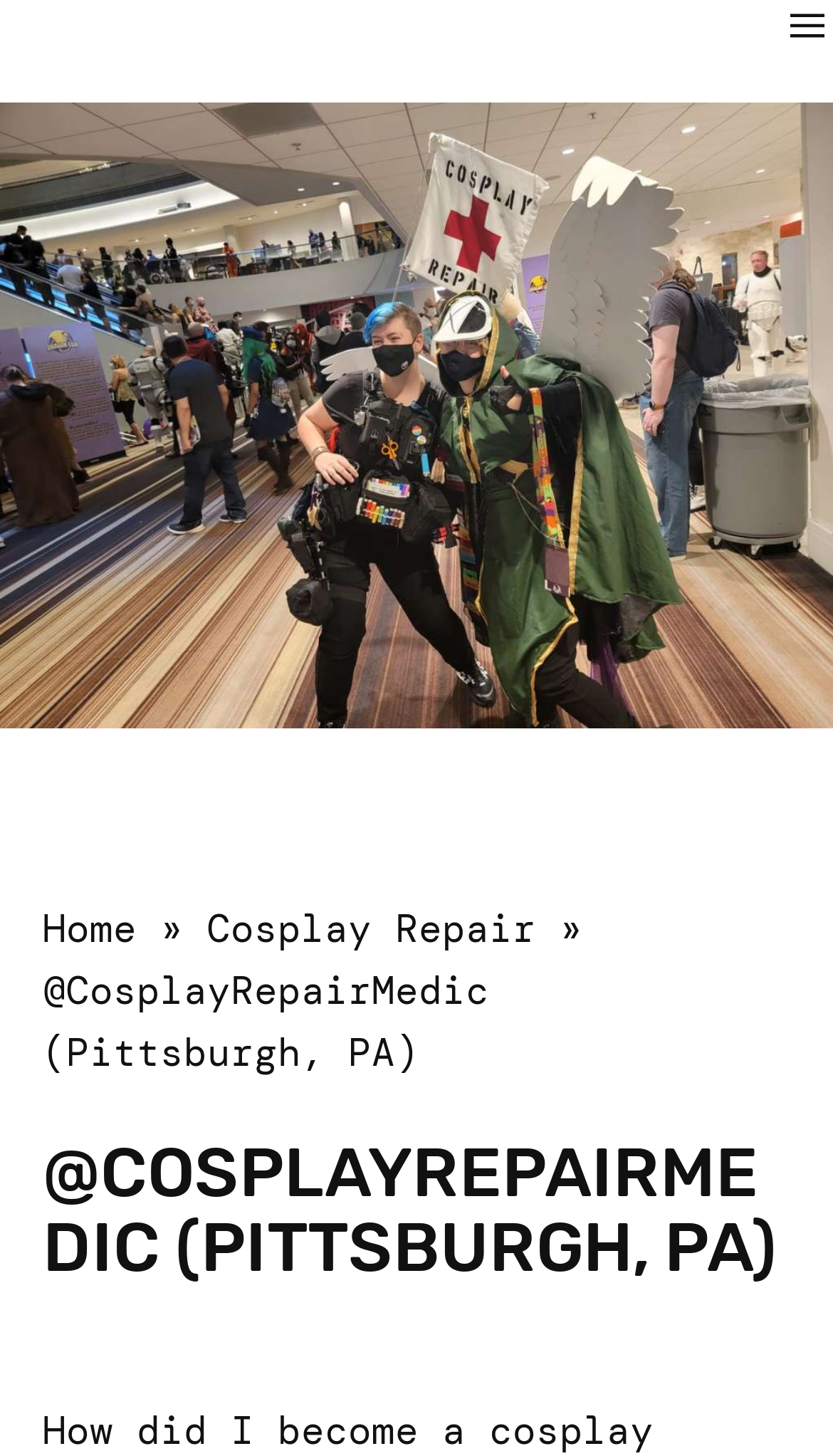Find the bounding box coordinates for the element described here: "aria-label="Open menu"".

[0.938, 0.0, 1.0, 0.035]